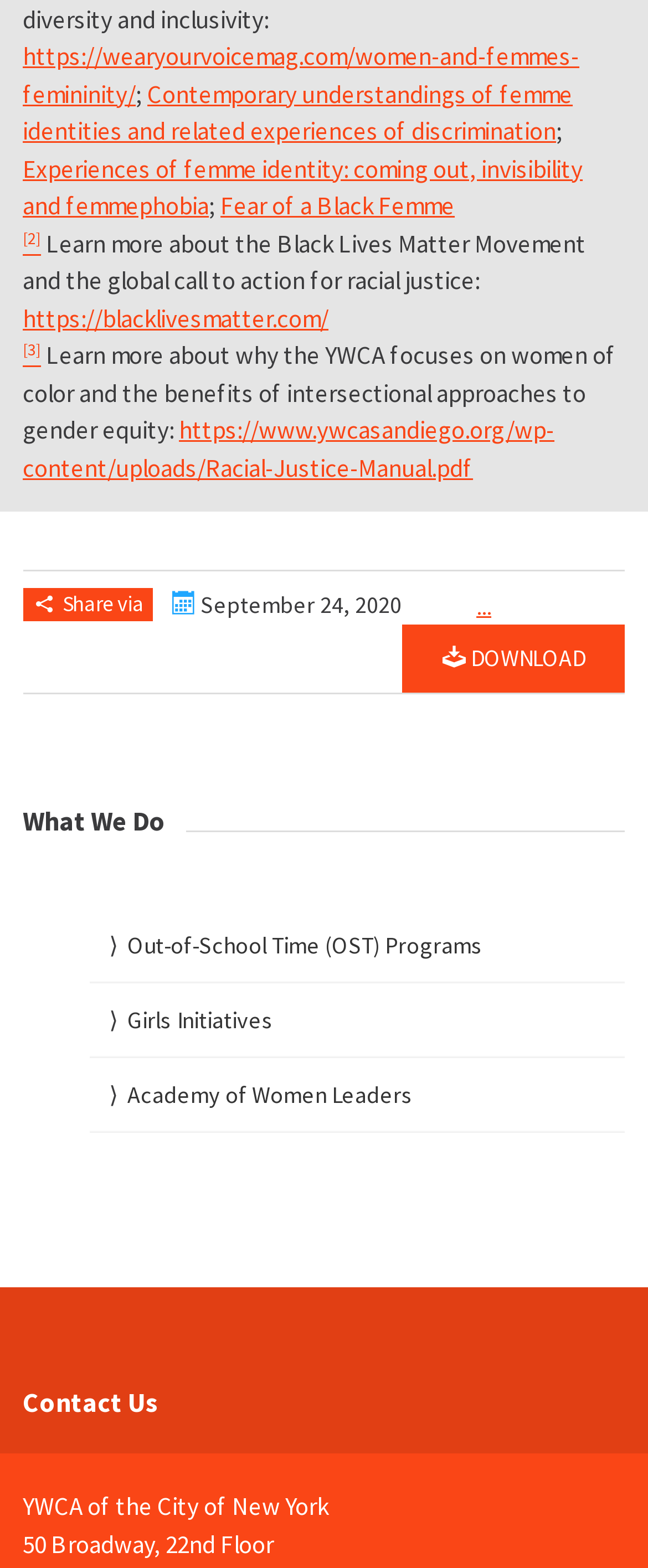What is the topic of the first link?
Analyze the image and deliver a detailed answer to the question.

The first link on the webpage has the text 'Women and Femmes: Femininity', so the topic of the first link is femininity.